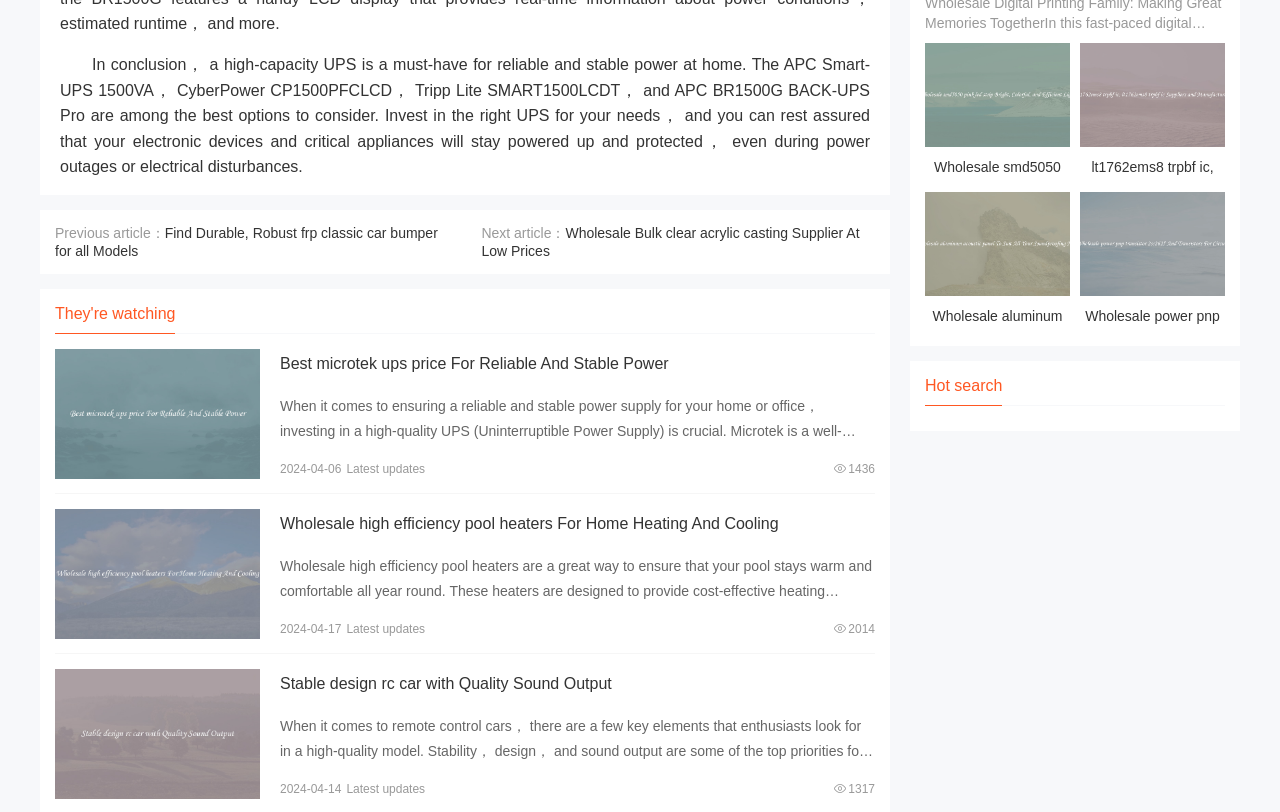Determine the bounding box coordinates of the clickable area required to perform the following instruction: "Explore the Wholesale aluminum acoustic panel". The coordinates should be represented as four float numbers between 0 and 1: [left, top, right, bottom].

[0.723, 0.236, 0.836, 0.408]